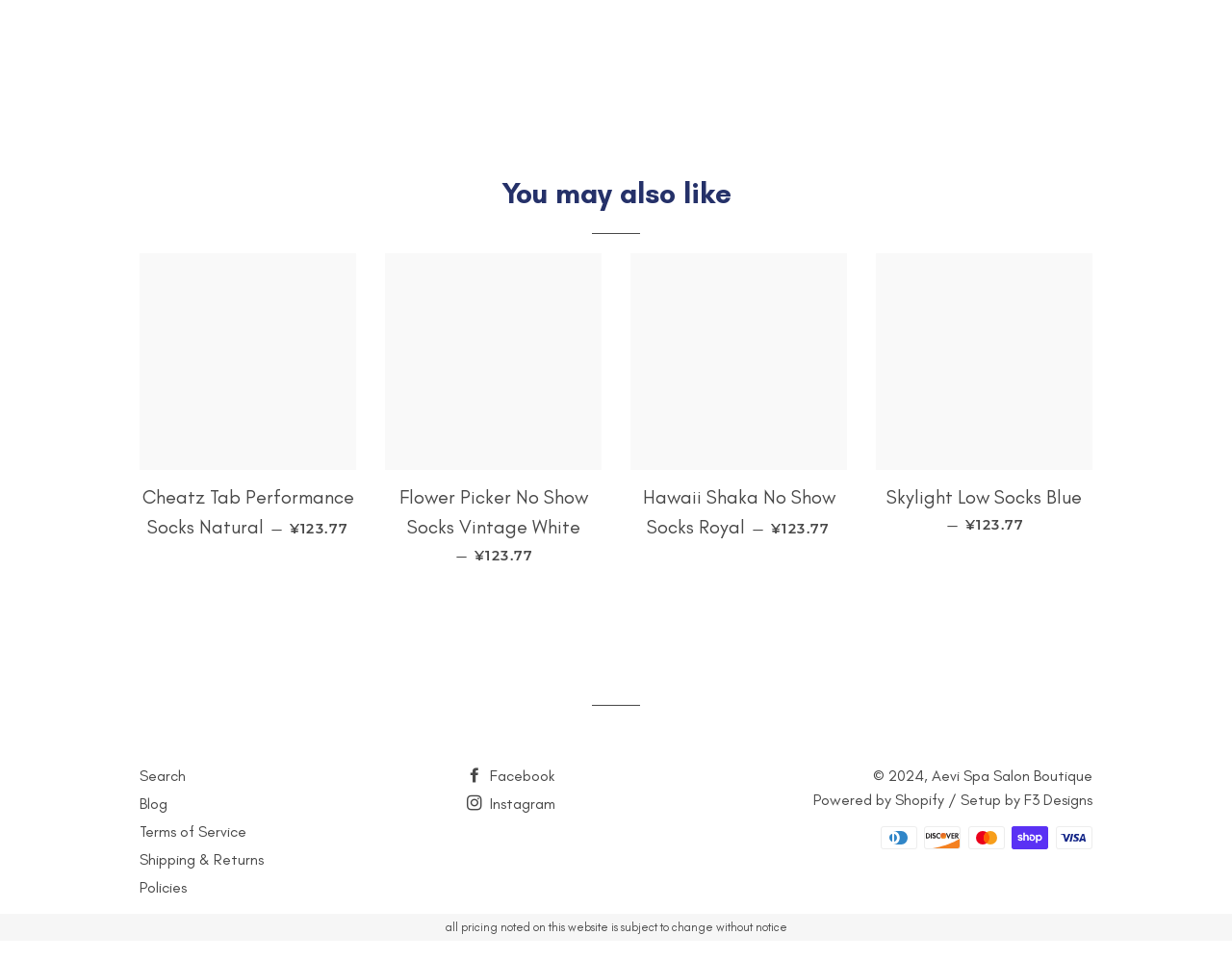What is the copyright year?
Refer to the screenshot and deliver a thorough answer to the question presented.

The copyright year can be found in the StaticText element with the text '© 2024,' which is located in the root element with bounding box coordinates [0.709, 0.797, 0.756, 0.816].